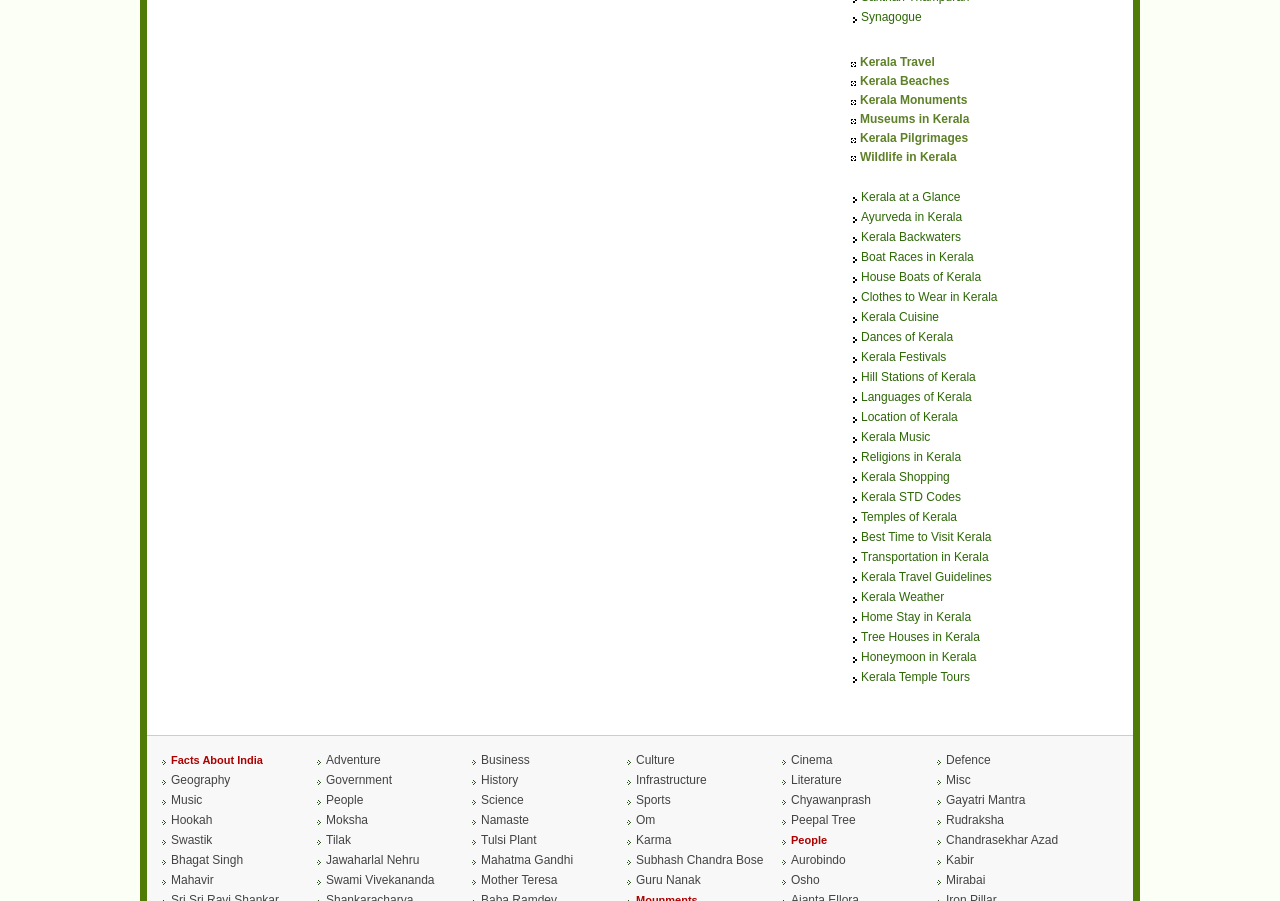Please identify the bounding box coordinates of the element's region that needs to be clicked to fulfill the following instruction: "Learn about Kerala Cuisine". The bounding box coordinates should consist of four float numbers between 0 and 1, i.e., [left, top, right, bottom].

[0.673, 0.345, 0.734, 0.36]